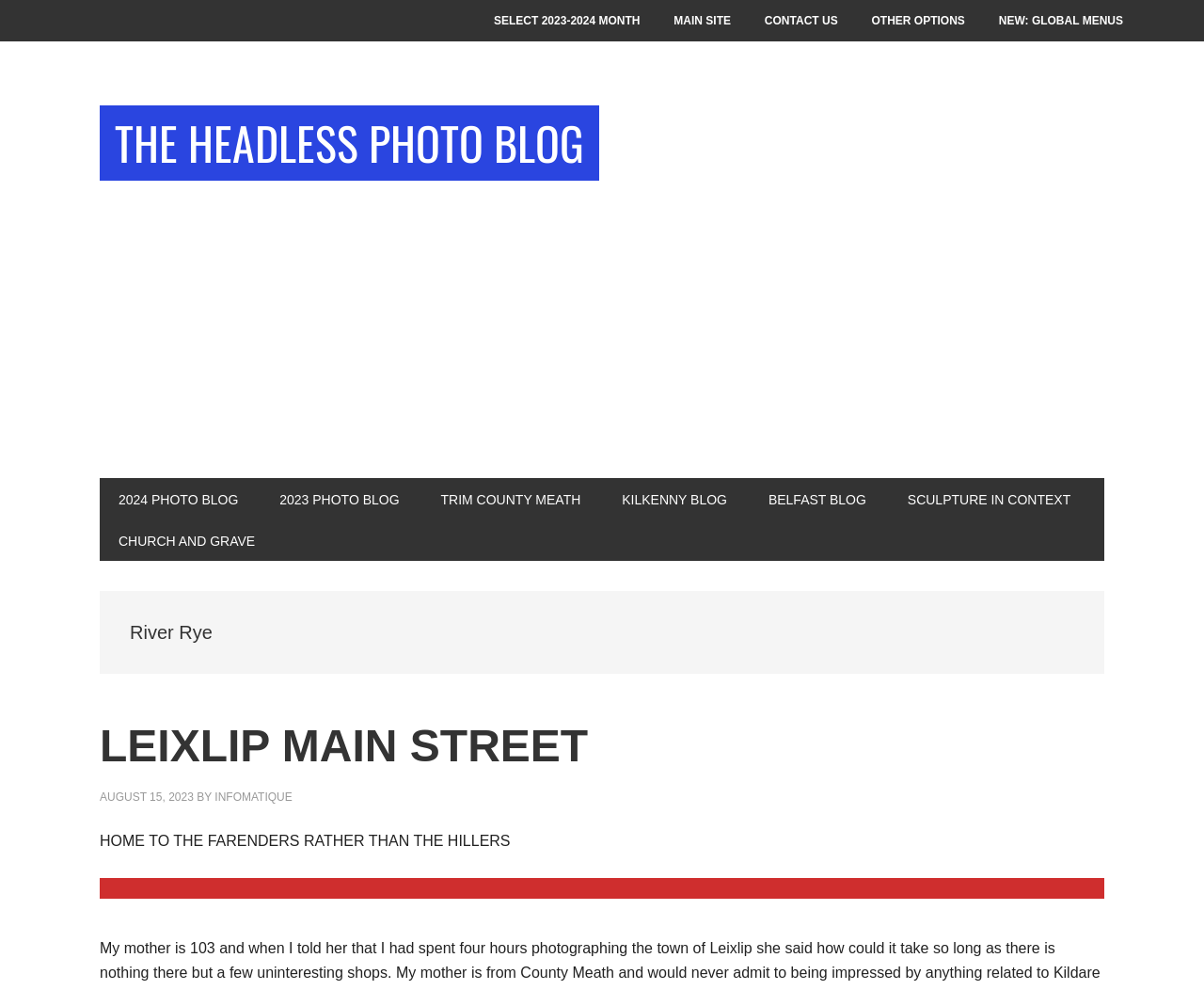Determine the bounding box coordinates for the clickable element to execute this instruction: "contact us". Provide the coordinates as four float numbers between 0 and 1, i.e., [left, top, right, bottom].

[0.623, 0.0, 0.708, 0.042]